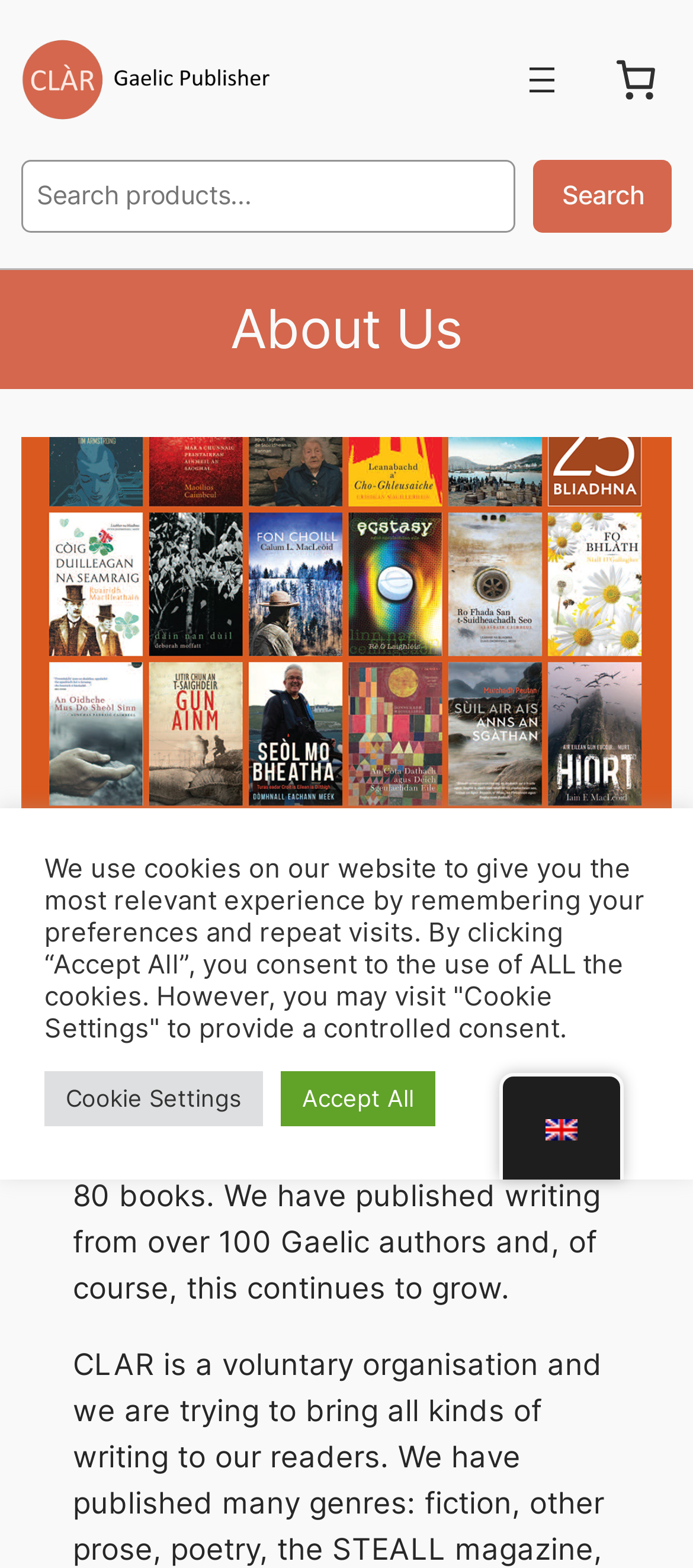Give a concise answer using only one word or phrase for this question:
What is the logo of the Gaelic publisher?

CLÀR